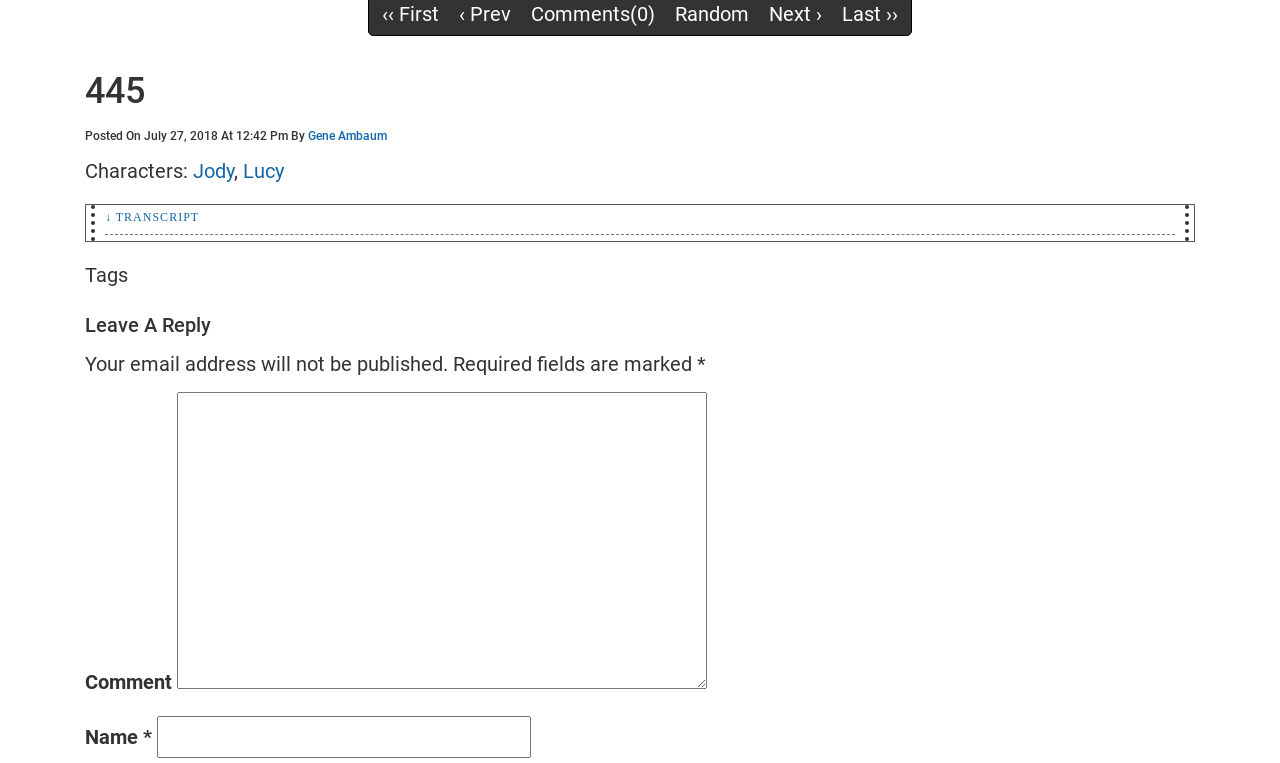Please find and report the bounding box coordinates of the element to click in order to perform the following action: "Click on the 'Gene Ambaum' link". The coordinates should be expressed as four float numbers between 0 and 1, in the format [left, top, right, bottom].

[0.241, 0.169, 0.302, 0.187]